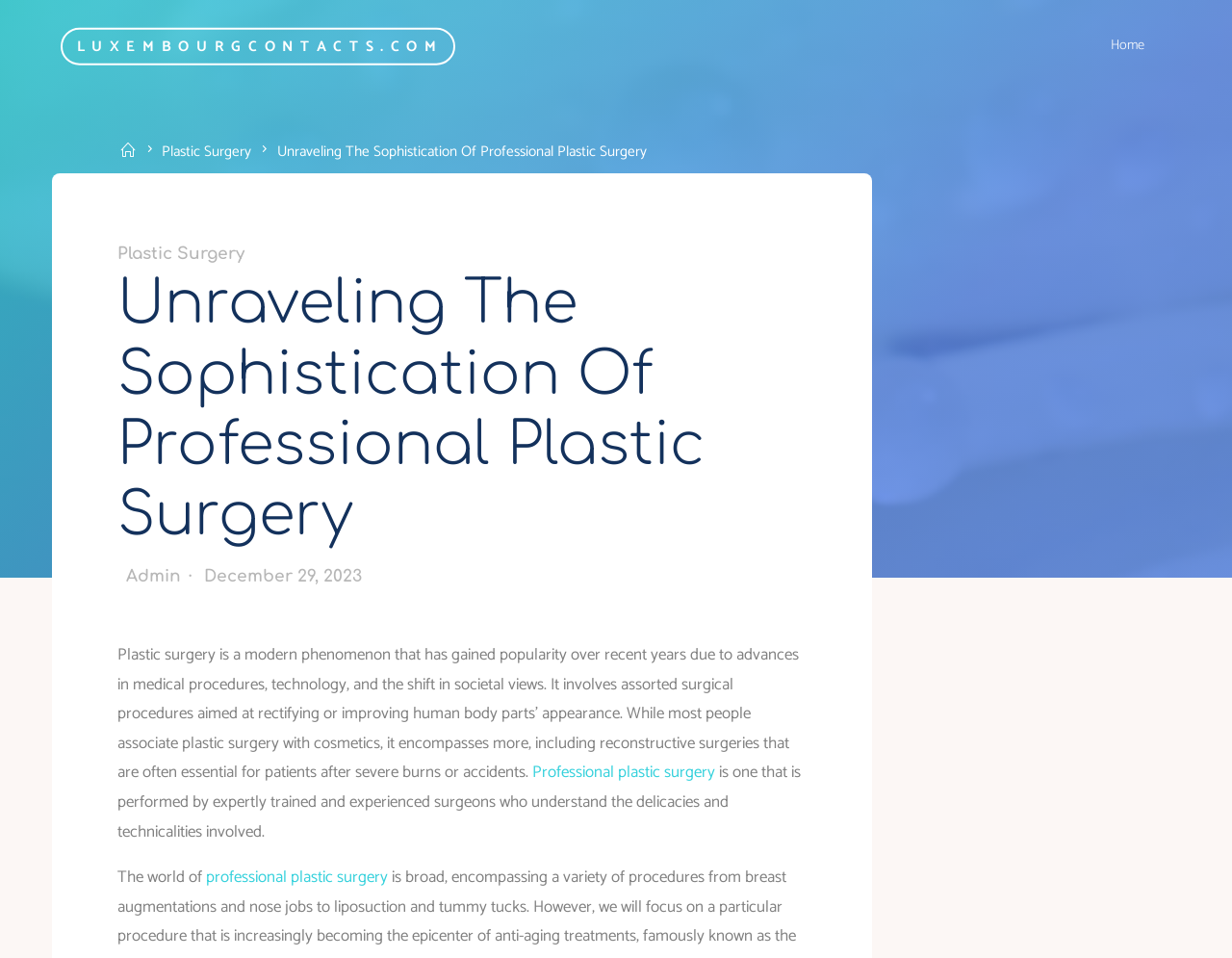Who performs professional plastic surgery?
Look at the image and answer with only one word or phrase.

Expertly trained and experienced surgeons